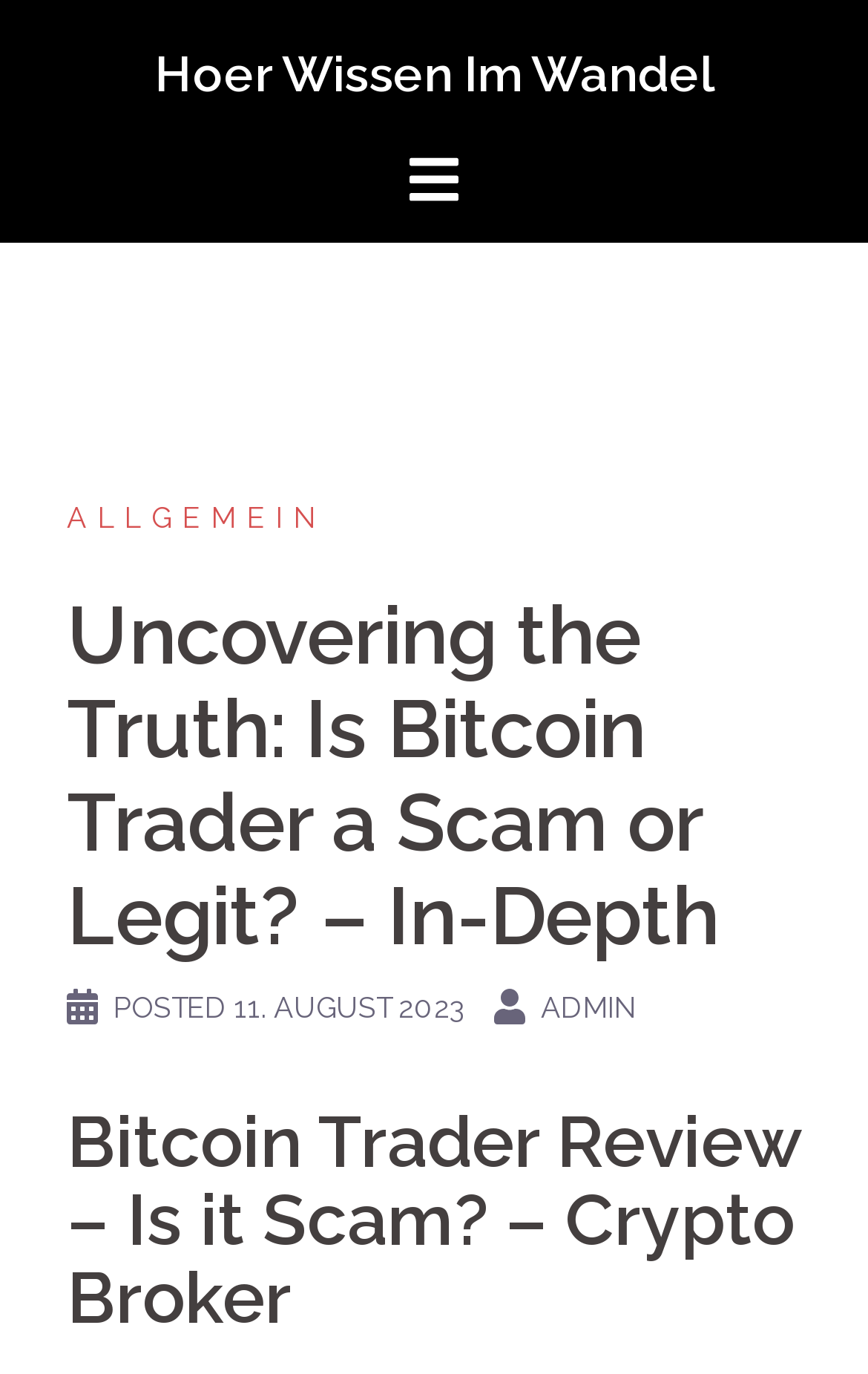Extract the bounding box coordinates for the UI element described as: "admin".

[0.623, 0.722, 0.733, 0.746]